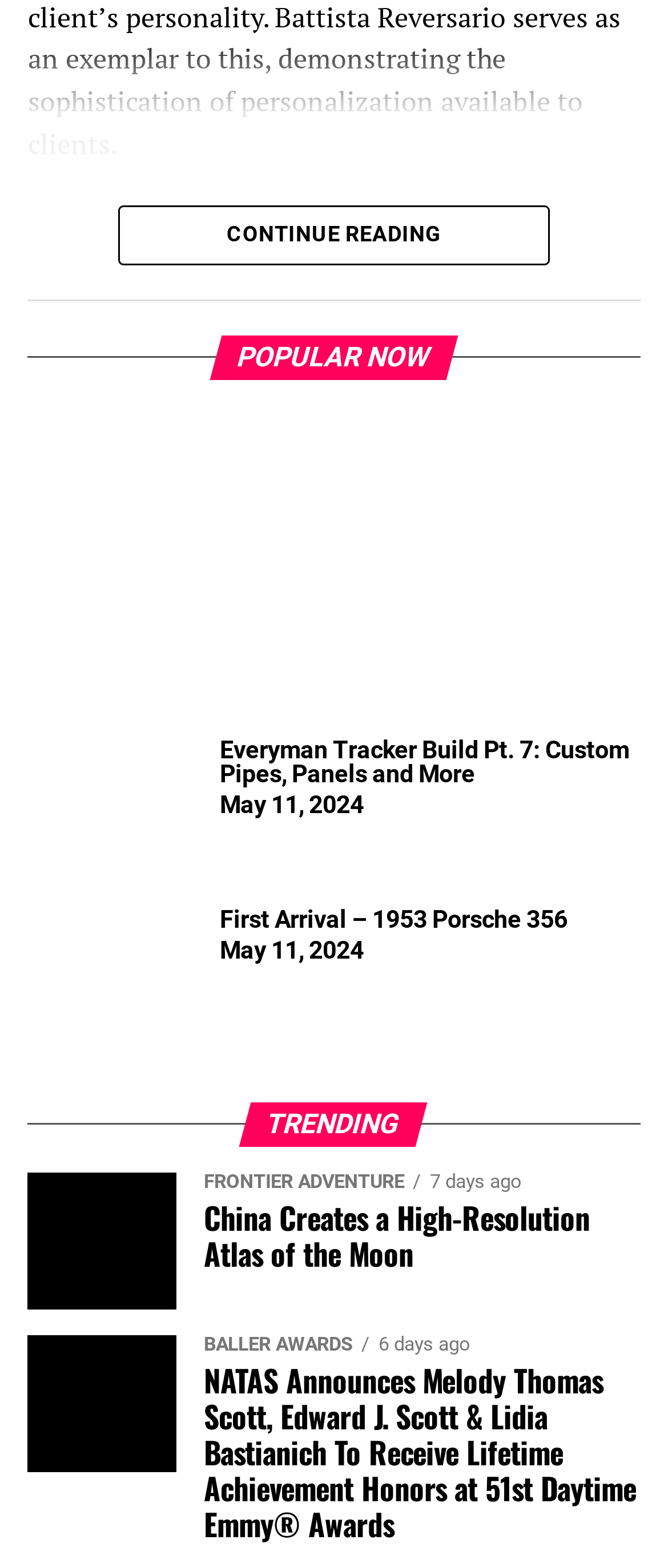Identify the bounding box coordinates for the UI element described as: "May 11, 2024". The coordinates should be provided as four floats between 0 and 1: [left, top, right, bottom].

[0.329, 0.598, 0.544, 0.616]